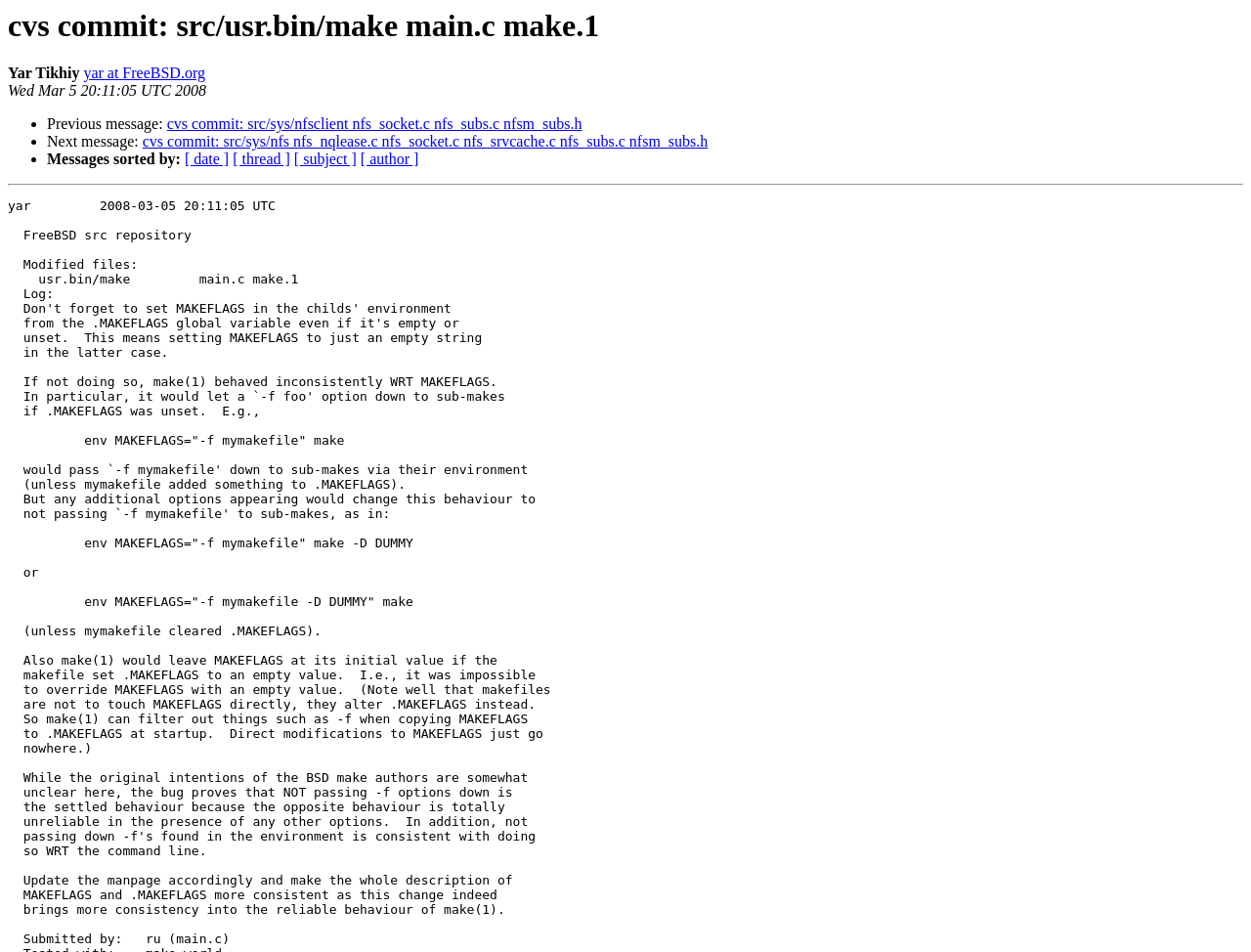When was this commit made?
Refer to the screenshot and respond with a concise word or phrase.

Wed Mar 5 20:11:05 UTC 2008